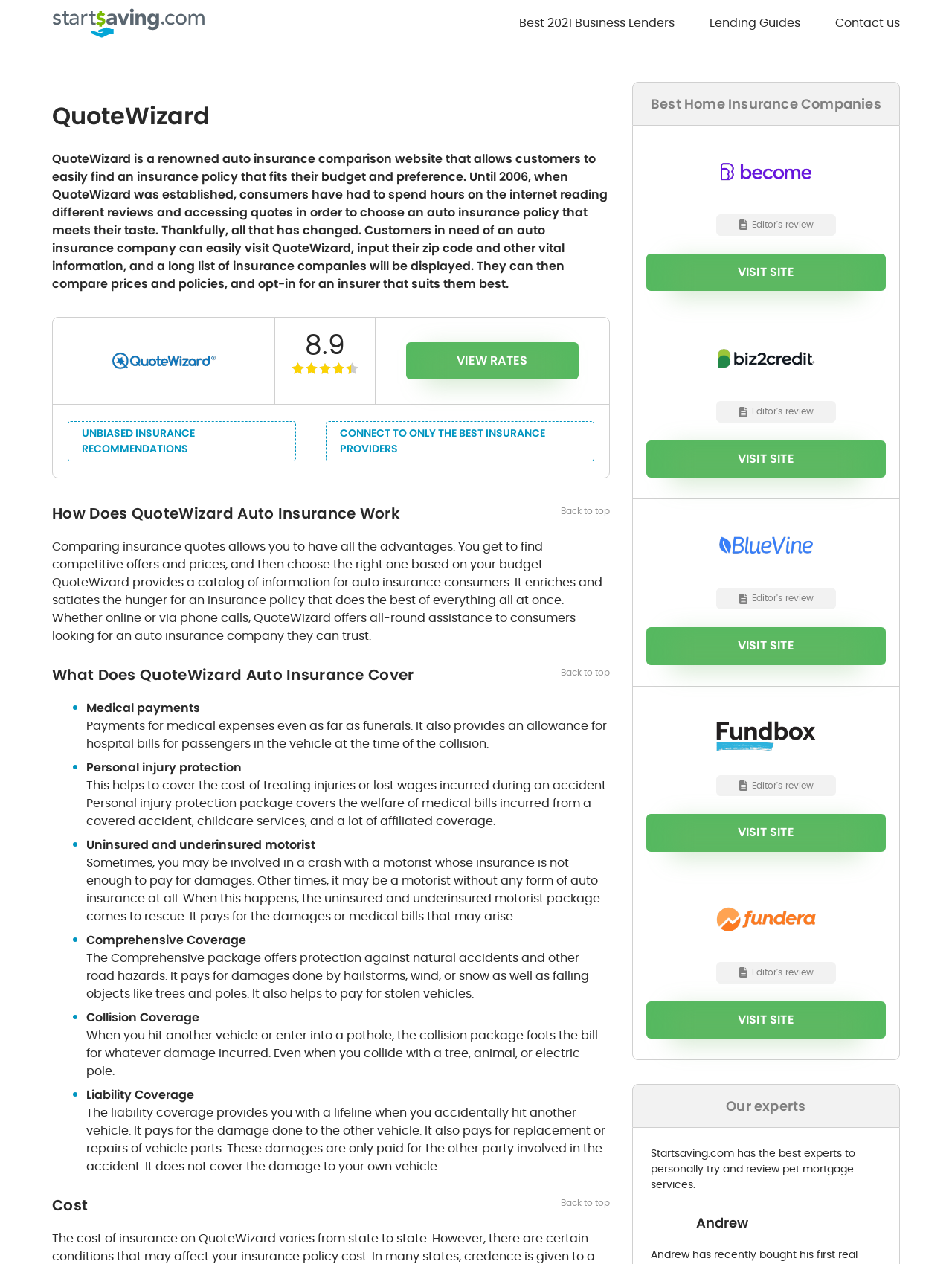Please locate the bounding box coordinates for the element that should be clicked to achieve the following instruction: "Visit 'Best Home Insurance Companies'". Ensure the coordinates are given as four float numbers between 0 and 1, i.e., [left, top, right, bottom].

[0.664, 0.065, 0.945, 0.099]